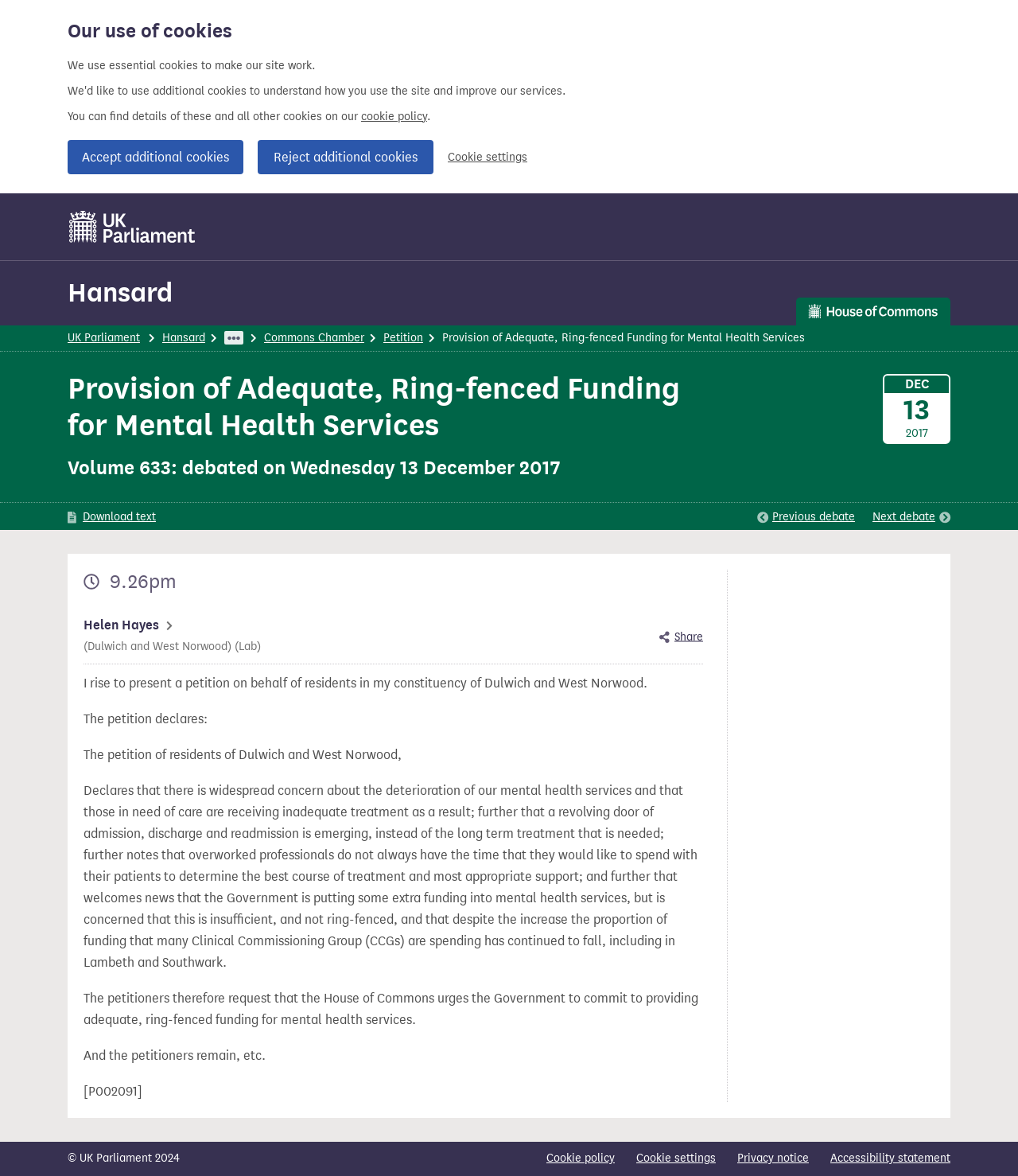Please identify the bounding box coordinates of the clickable element to fulfill the following instruction: "View previous debate". The coordinates should be four float numbers between 0 and 1, i.e., [left, top, right, bottom].

[0.744, 0.433, 0.84, 0.448]